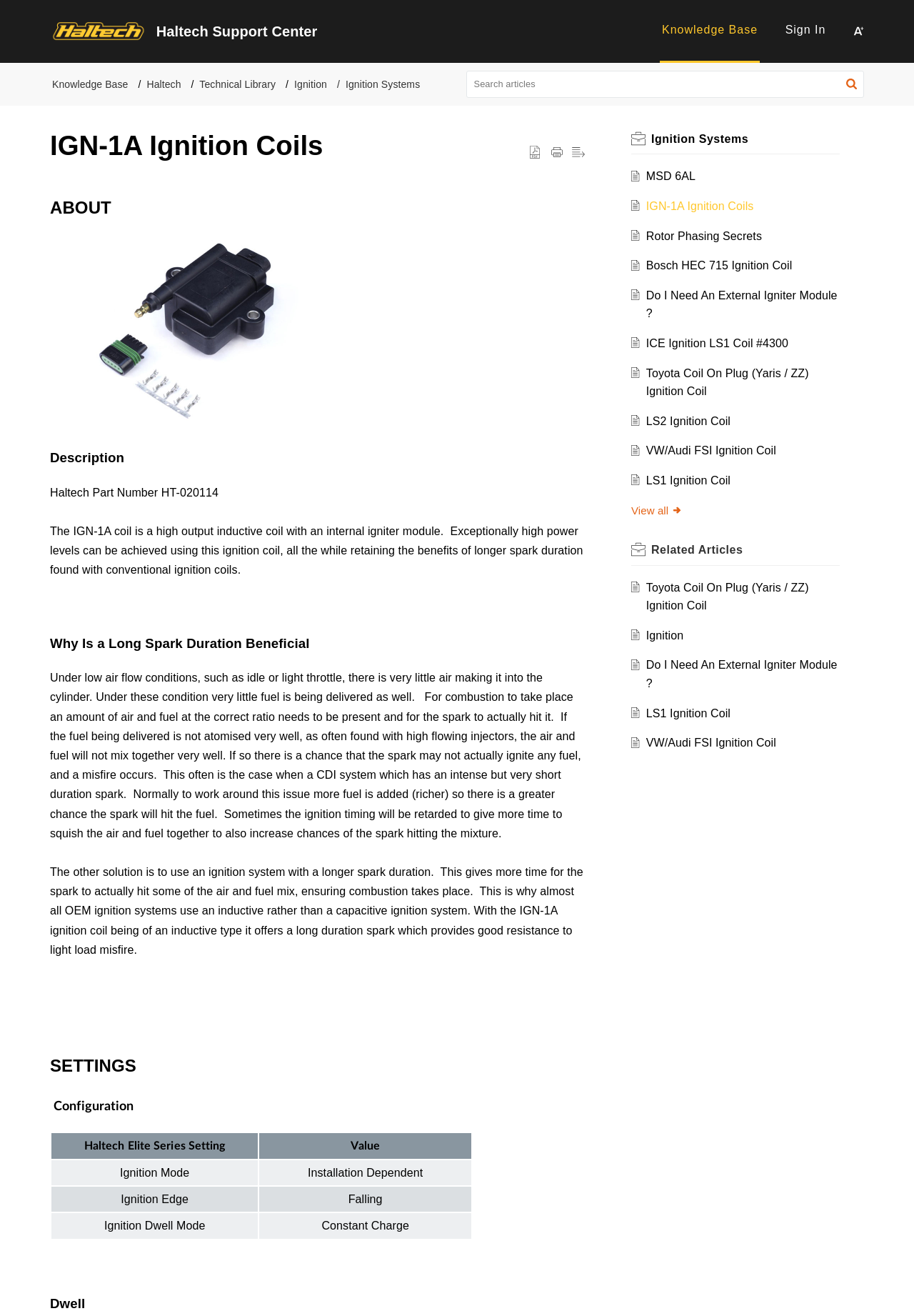Please identify the bounding box coordinates of the element's region that I should click in order to complete the following instruction: "Search articles". The bounding box coordinates consist of four float numbers between 0 and 1, i.e., [left, top, right, bottom].

[0.51, 0.054, 0.945, 0.074]